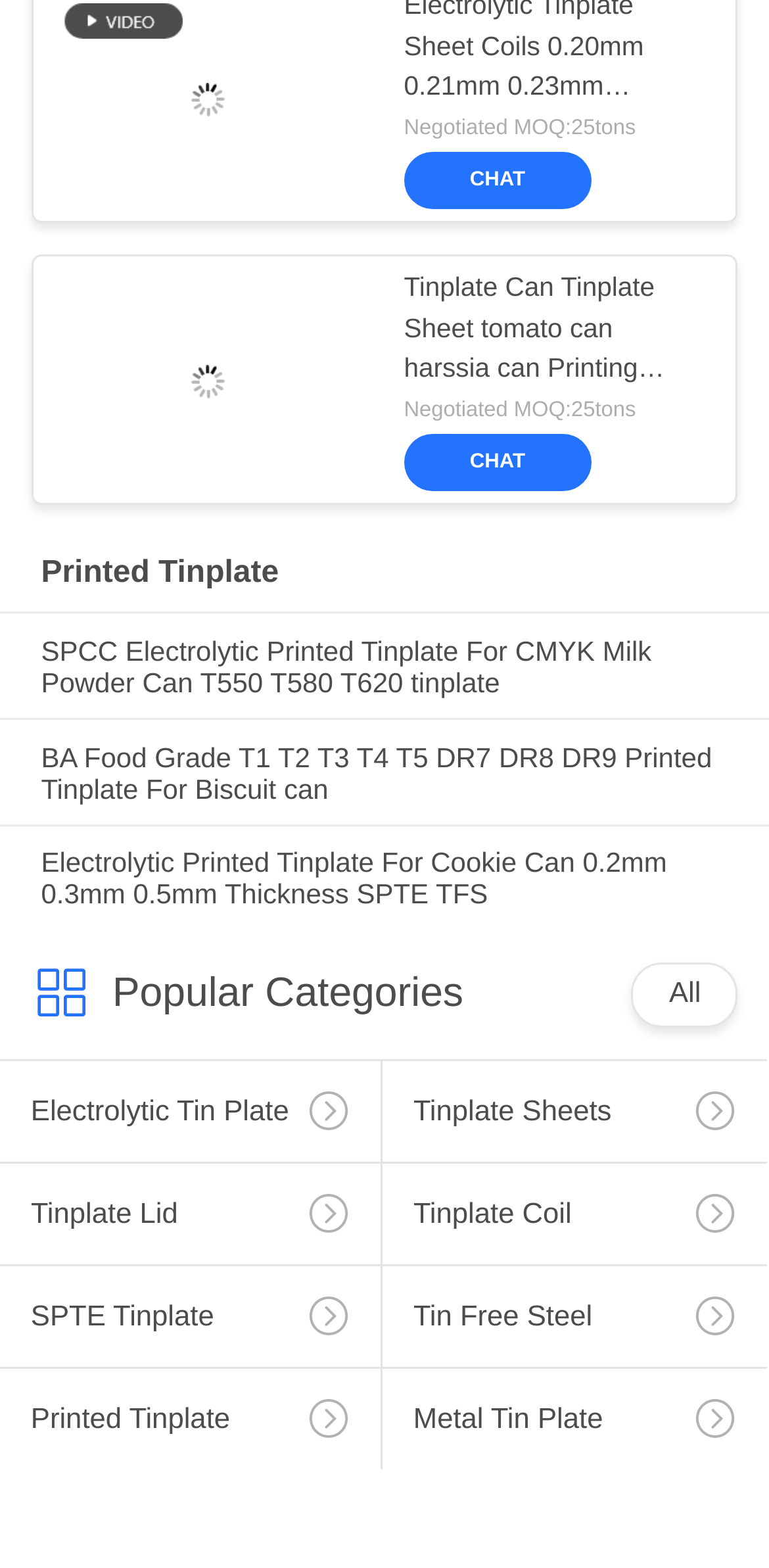Determine the bounding box coordinates of the section to be clicked to follow the instruction: "View the 'Tinplate Can Tinplate Sheet tomato can harssia can Printing Tinplate Sheets SPTE TFS' product". The coordinates should be given as four float numbers between 0 and 1, formatted as [left, top, right, bottom].

[0.525, 0.171, 0.917, 0.249]